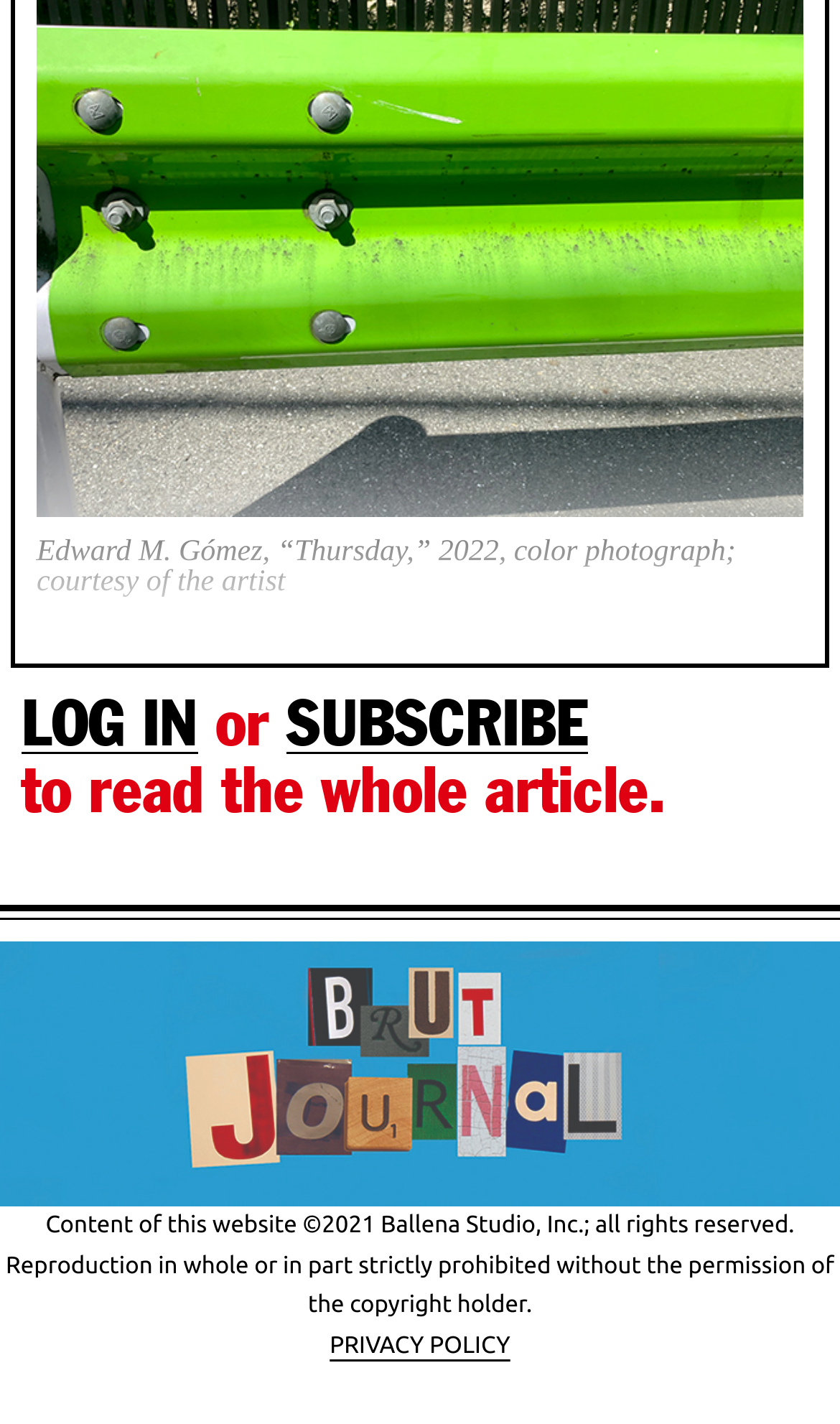Identify the bounding box coordinates for the UI element mentioned here: "LOG IN". Provide the coordinates as four float values between 0 and 1, i.e., [left, top, right, bottom].

[0.026, 0.479, 0.236, 0.535]